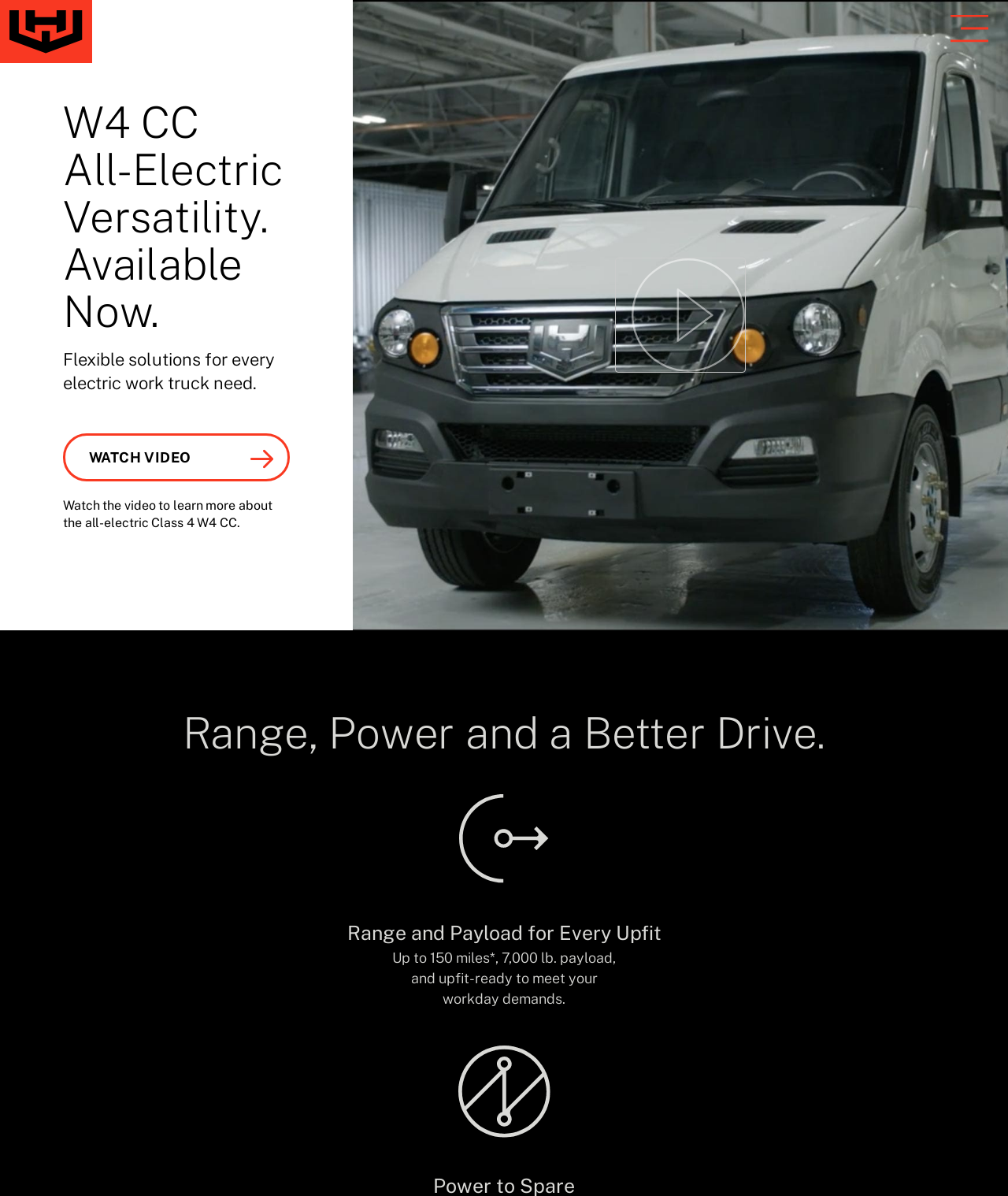What is the color of the icon?
Based on the image, answer the question in a detailed manner.

I found the answer by looking at the image description 'Icon Utility' which suggests that the icon is of utility type, but the color is not explicitly mentioned. However, based on the context, it can be inferred that the icon is likely to be of a utility-related color.